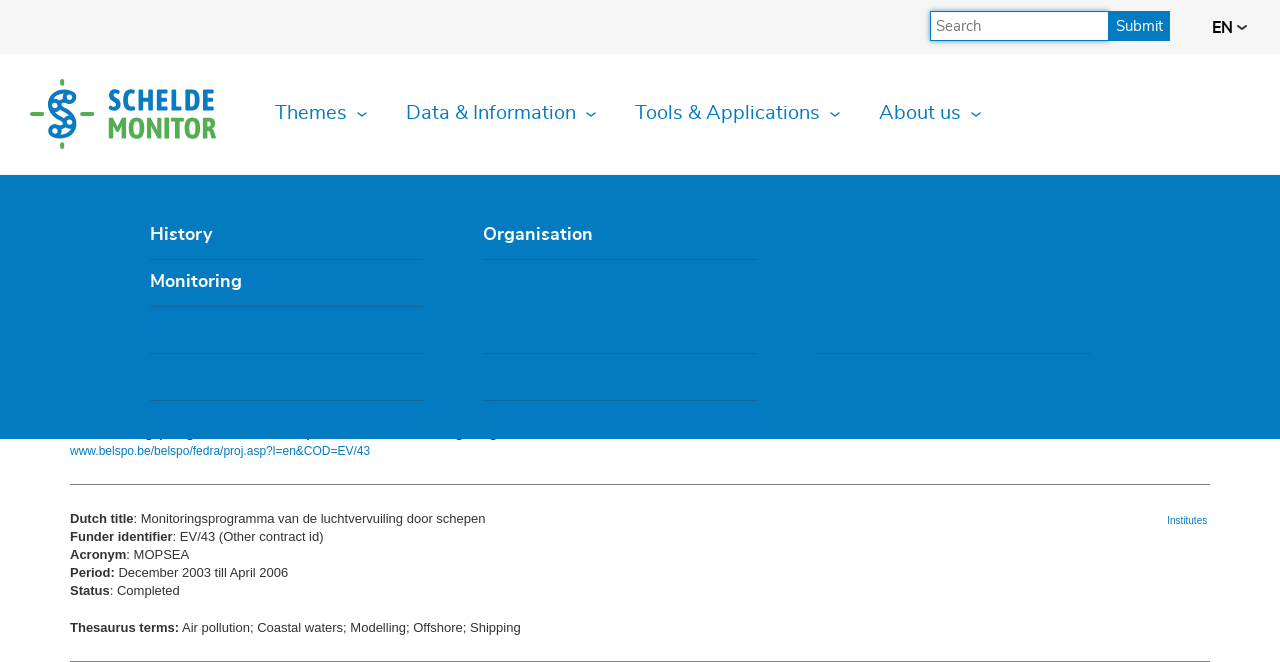Locate the bounding box coordinates of the element to click to perform the following action: 'View SSH tunneling page source'. The coordinates should be given as four float values between 0 and 1, in the form of [left, top, right, bottom].

None